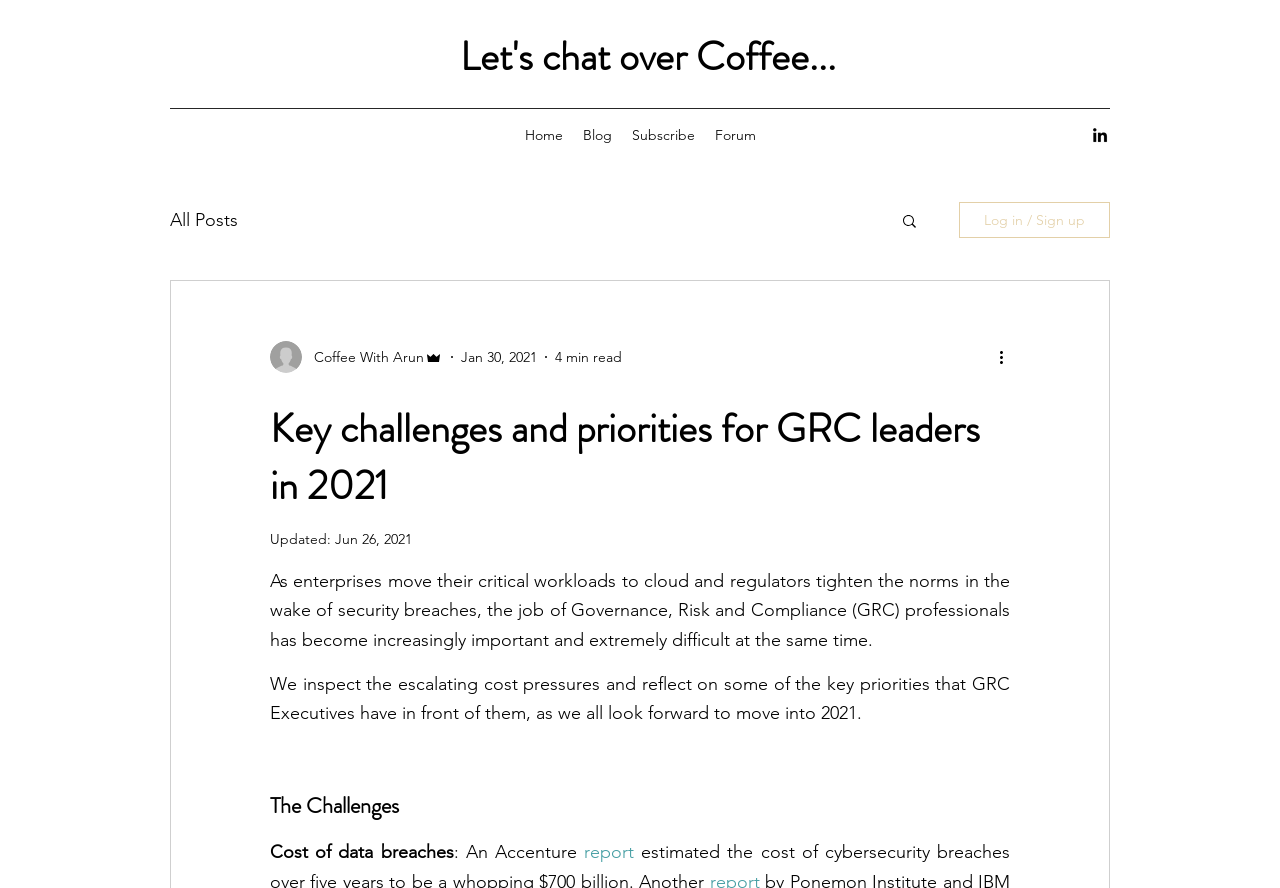Determine the bounding box coordinates for the clickable element to execute this instruction: "Log in or sign up". Provide the coordinates as four float numbers between 0 and 1, i.e., [left, top, right, bottom].

[0.749, 0.227, 0.867, 0.268]